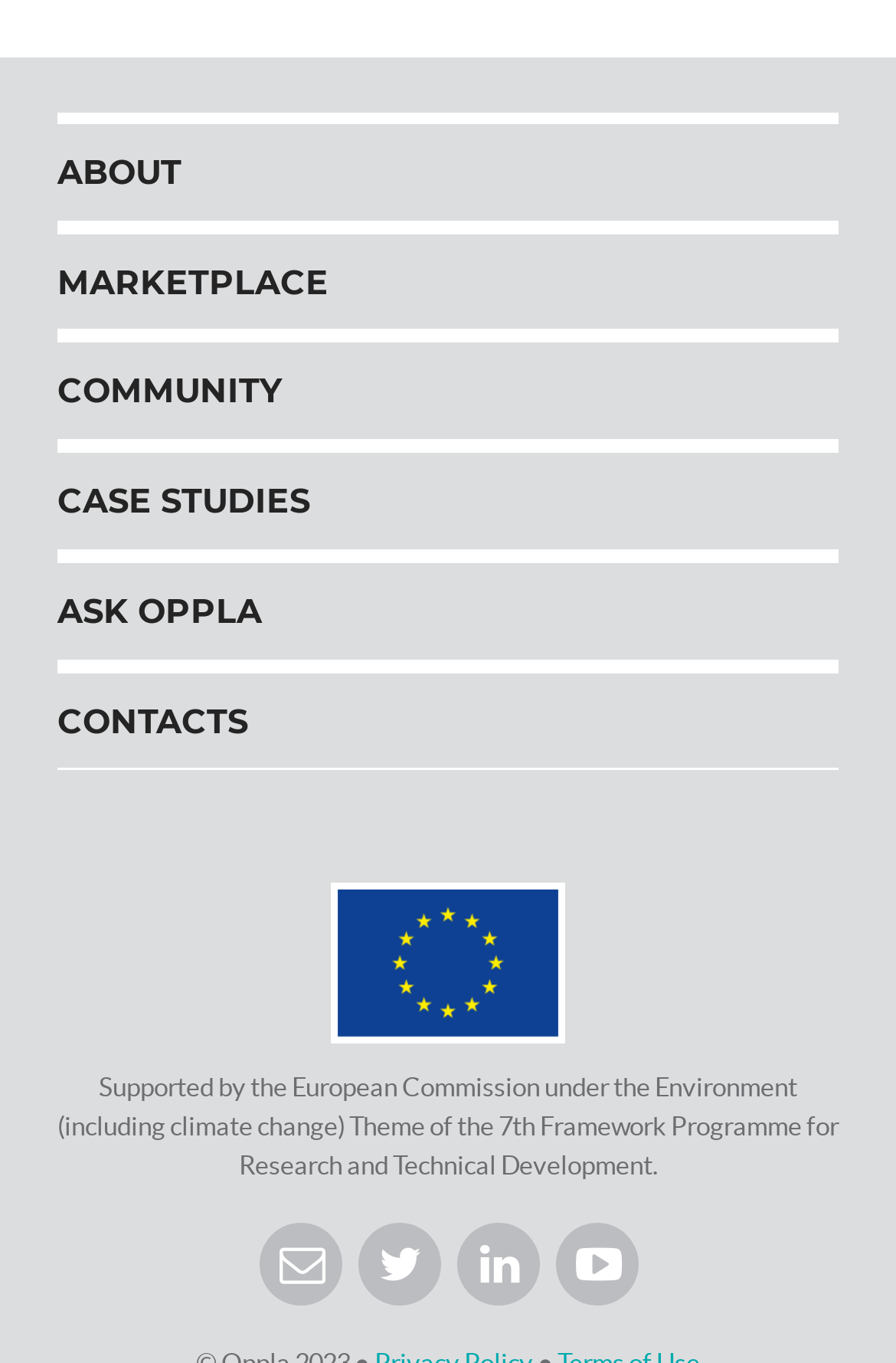Mark the bounding box of the element that matches the following description: "Email".

[0.288, 0.897, 0.381, 0.958]